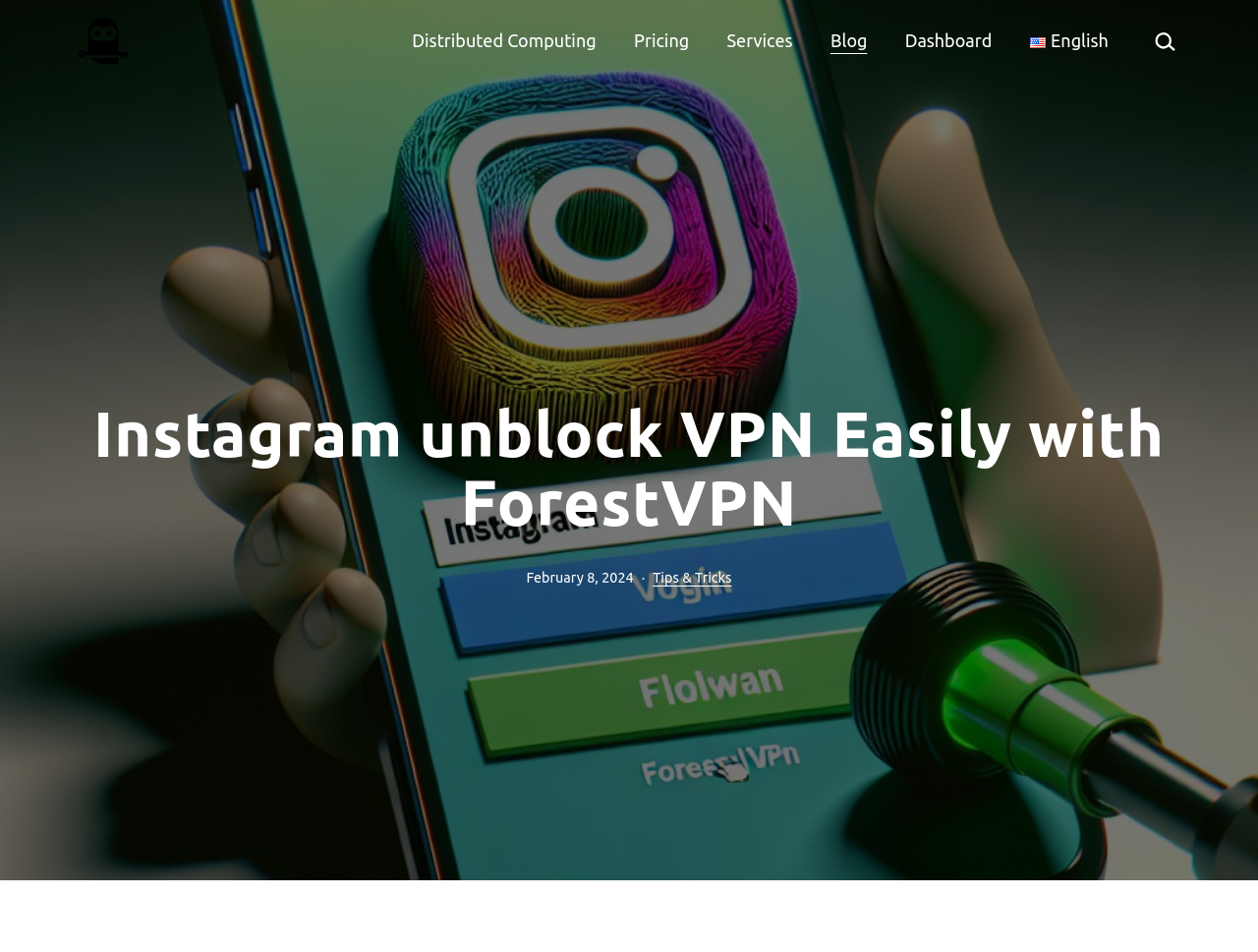Identify the bounding box coordinates of the clickable region required to complete the instruction: "Read the blog". The coordinates should be given as four float numbers within the range of 0 and 1, i.e., [left, top, right, bottom].

[0.65, 0.019, 0.7, 0.067]